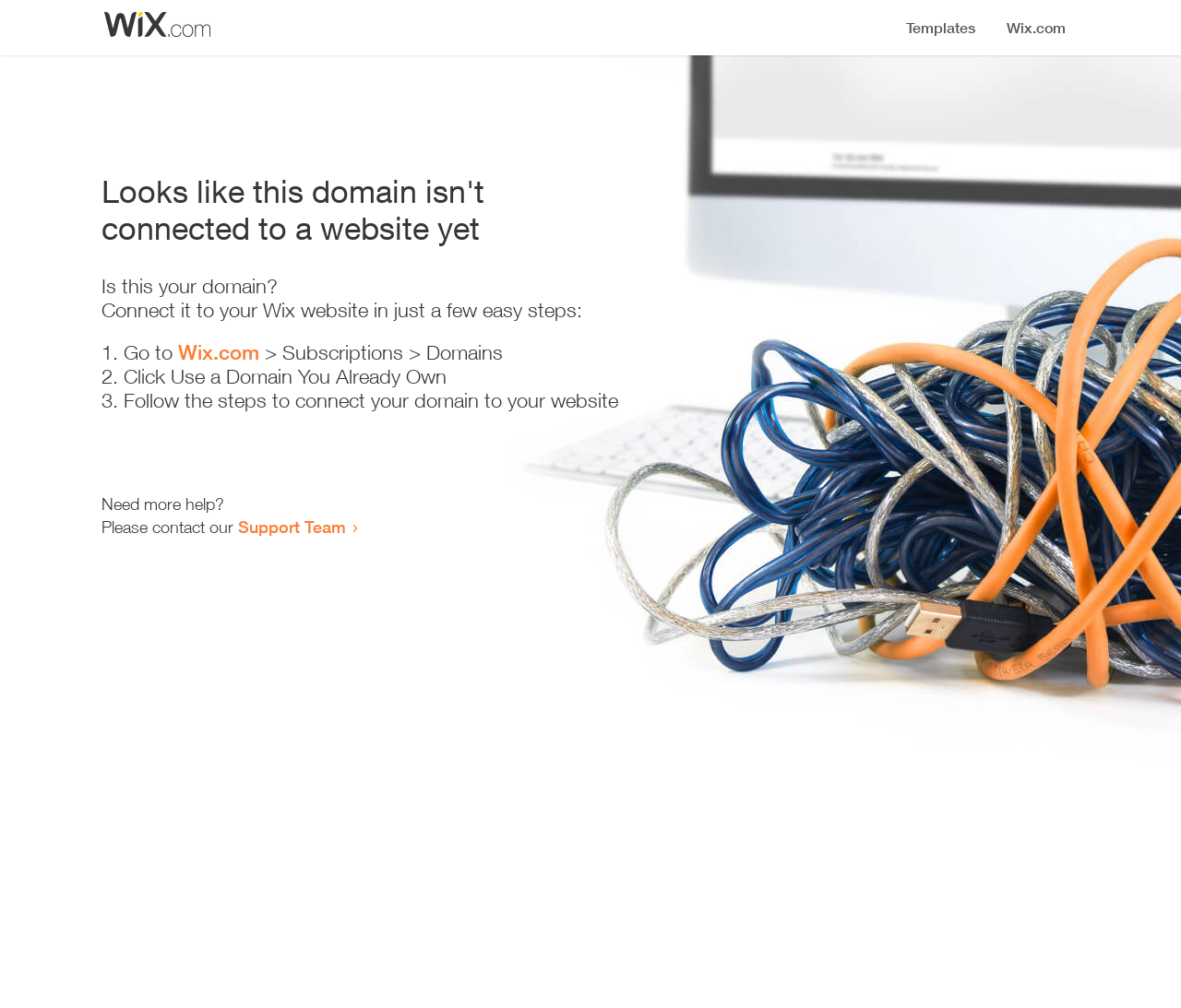What is the purpose of the provided instructions?
Using the picture, provide a one-word or short phrase answer.

To connect a domain to a website